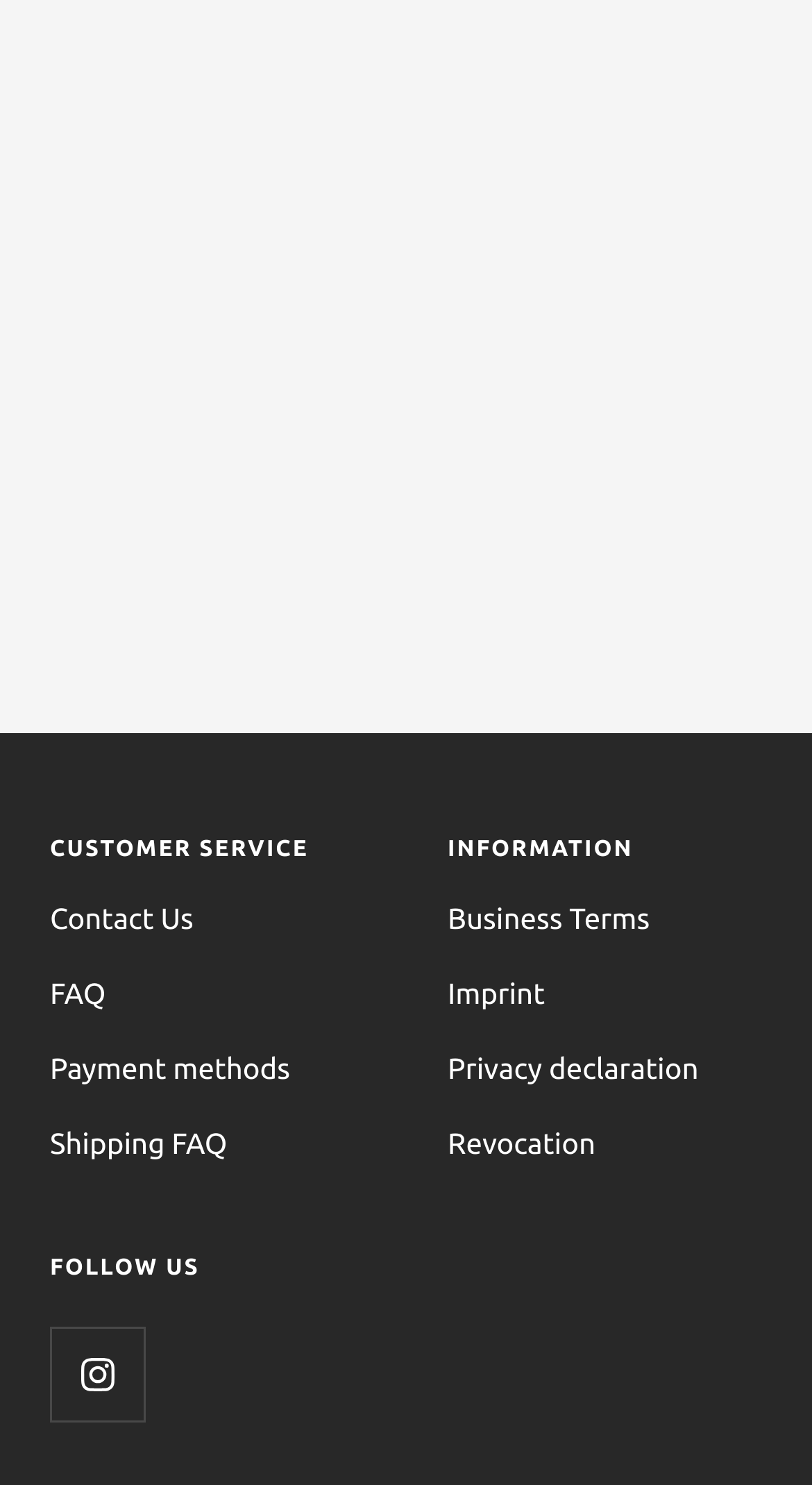From the webpage screenshot, predict the bounding box coordinates (top-left x, top-left y, bottom-right x, bottom-right y) for the UI element described here: Business Terms

[0.551, 0.601, 0.8, 0.635]